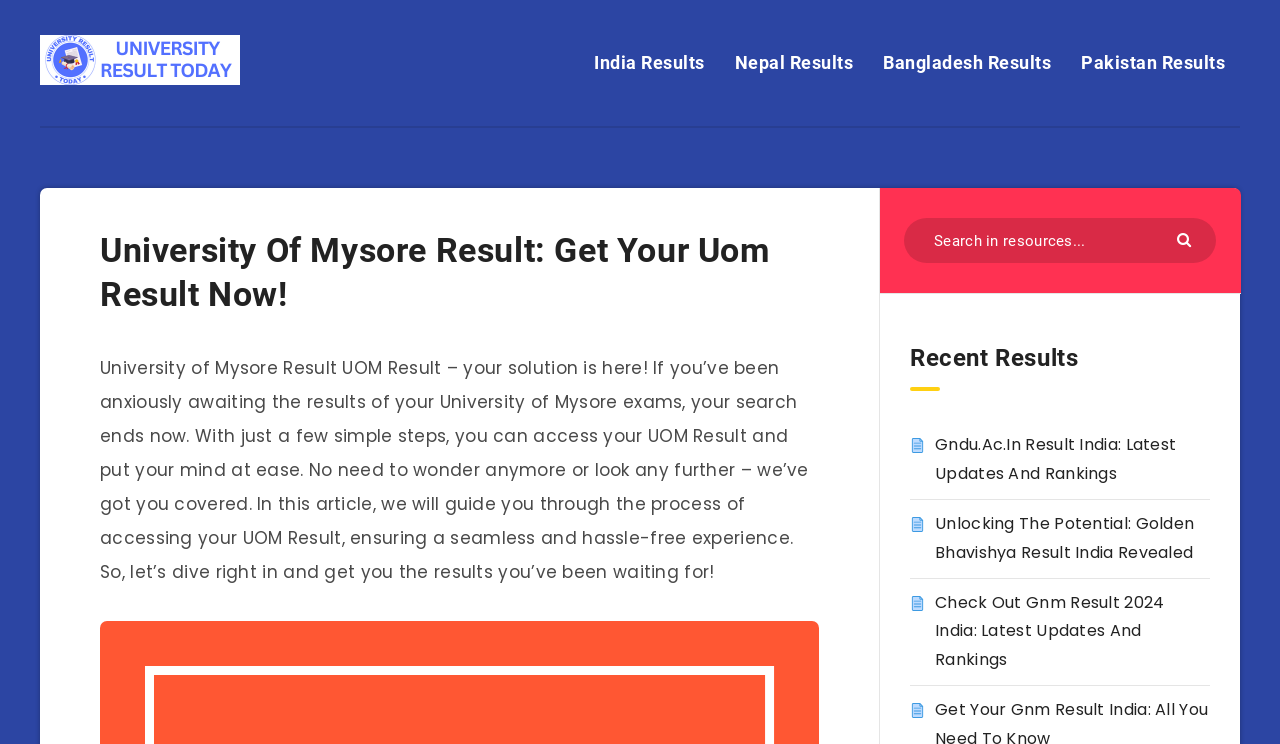Specify the bounding box coordinates for the region that must be clicked to perform the given instruction: "Submit search query".

[0.919, 0.306, 0.934, 0.334]